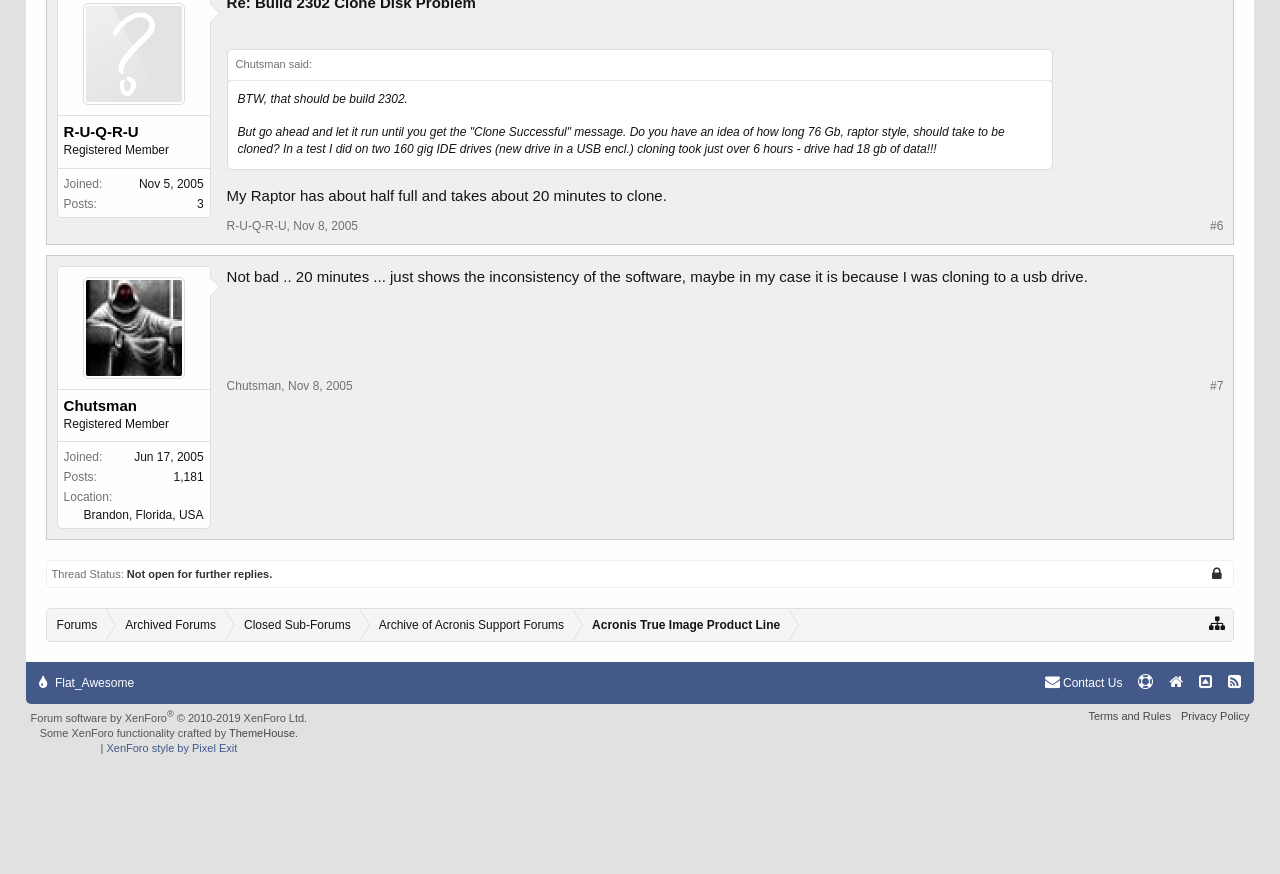What is the software used for the forum?
Please provide a single word or phrase as the answer based on the screenshot.

XenForo